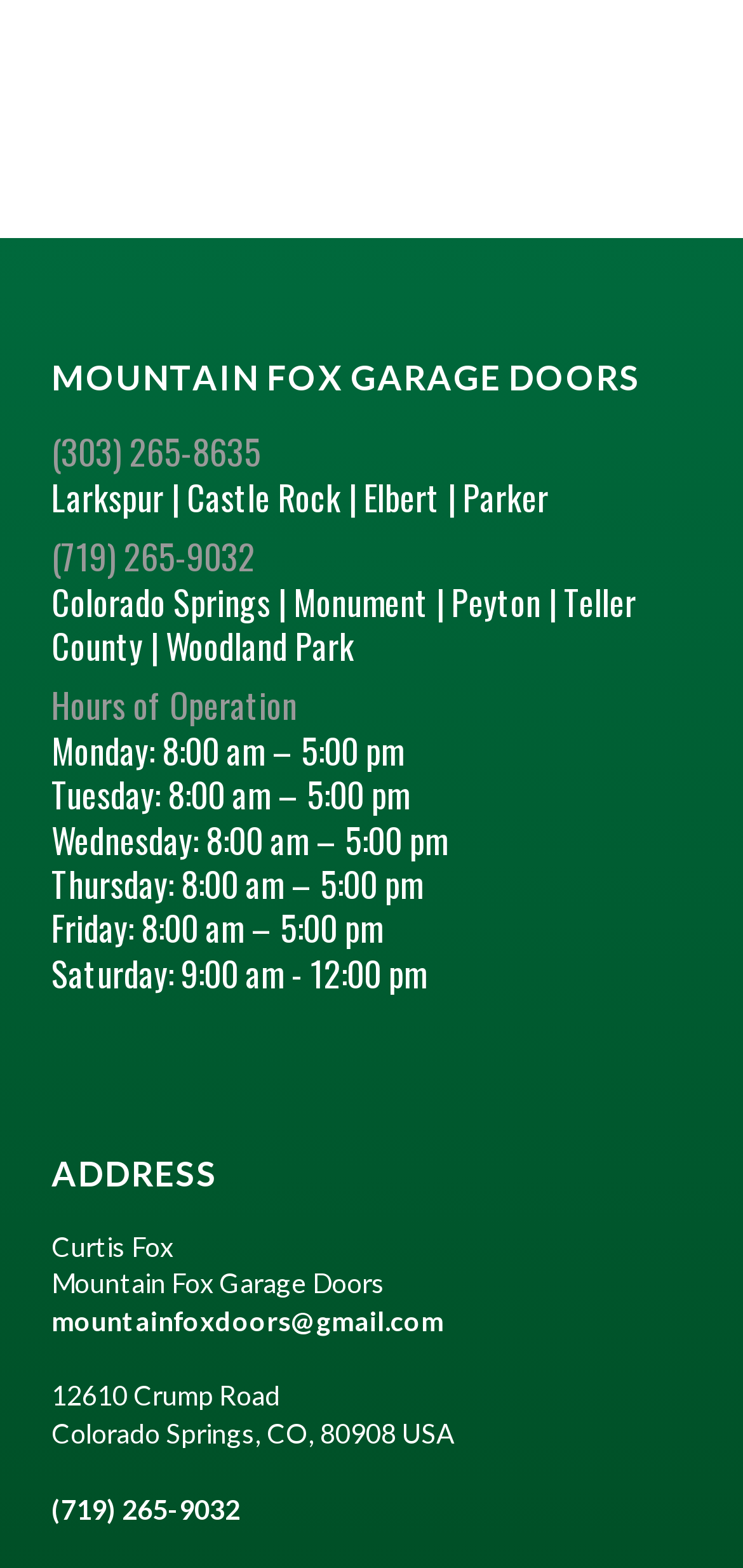Determine the bounding box for the HTML element described here: "Hours of Operation". The coordinates should be given as [left, top, right, bottom] with each number being a float between 0 and 1.

[0.069, 0.434, 0.4, 0.466]